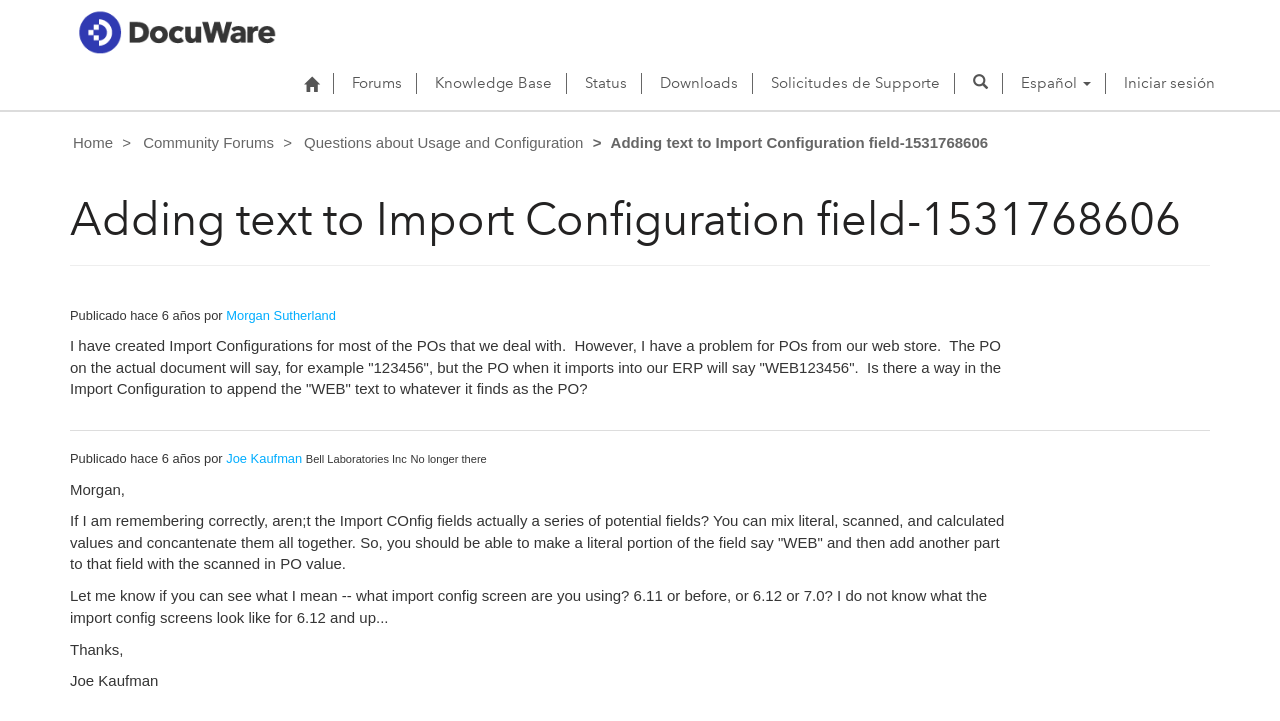Who is the author of the first post?
Could you give a comprehensive explanation in response to this question?

The author of the first post is Morgan Sutherland, who is asking about how to append 'WEB' to the PO number when importing into ERP.